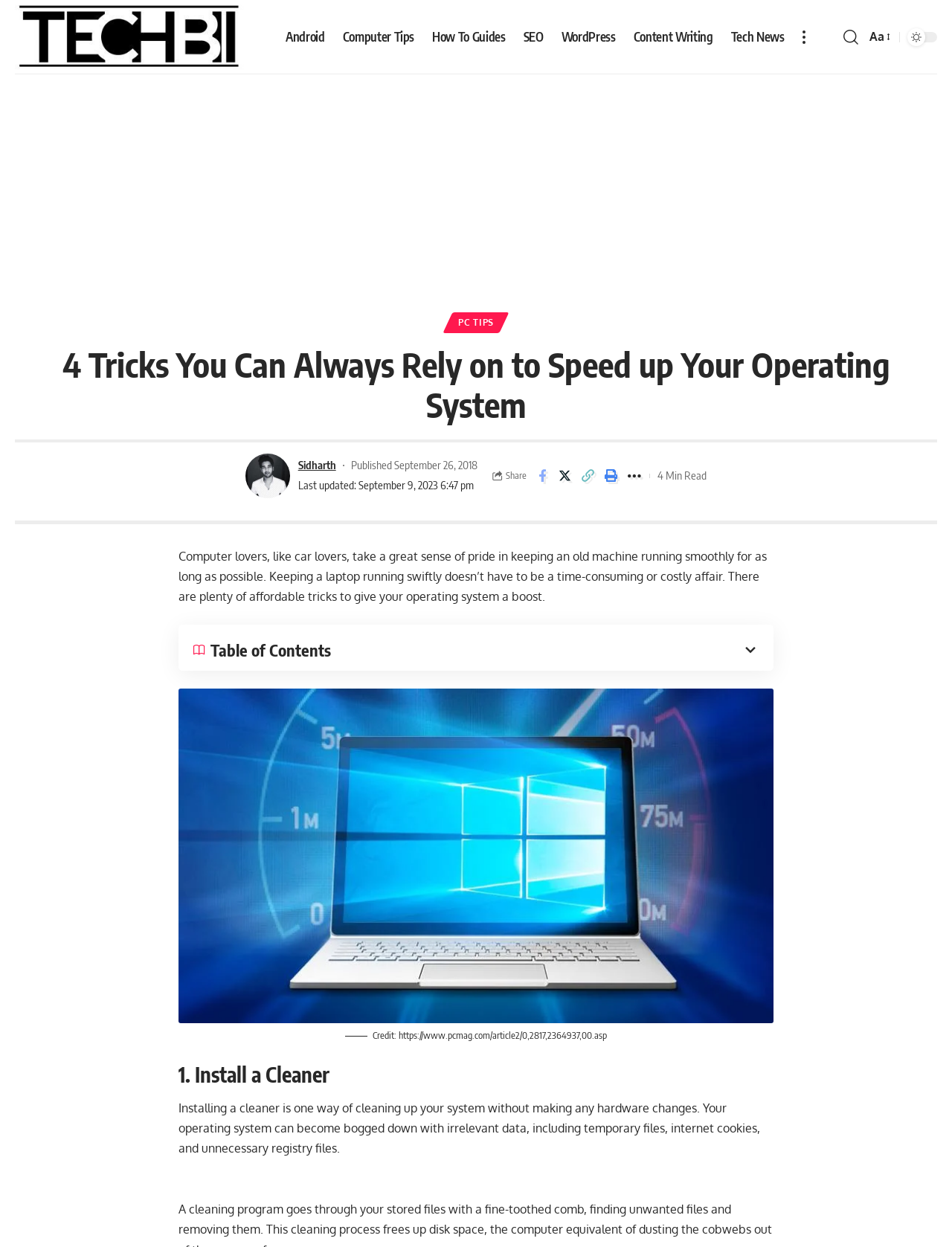Bounding box coordinates should be in the format (top-left x, top-left y, bottom-right x, bottom-right y) and all values should be floating point numbers between 0 and 1. Determine the bounding box coordinate for the UI element described as: Android

[0.171, 0.0, 0.231, 0.06]